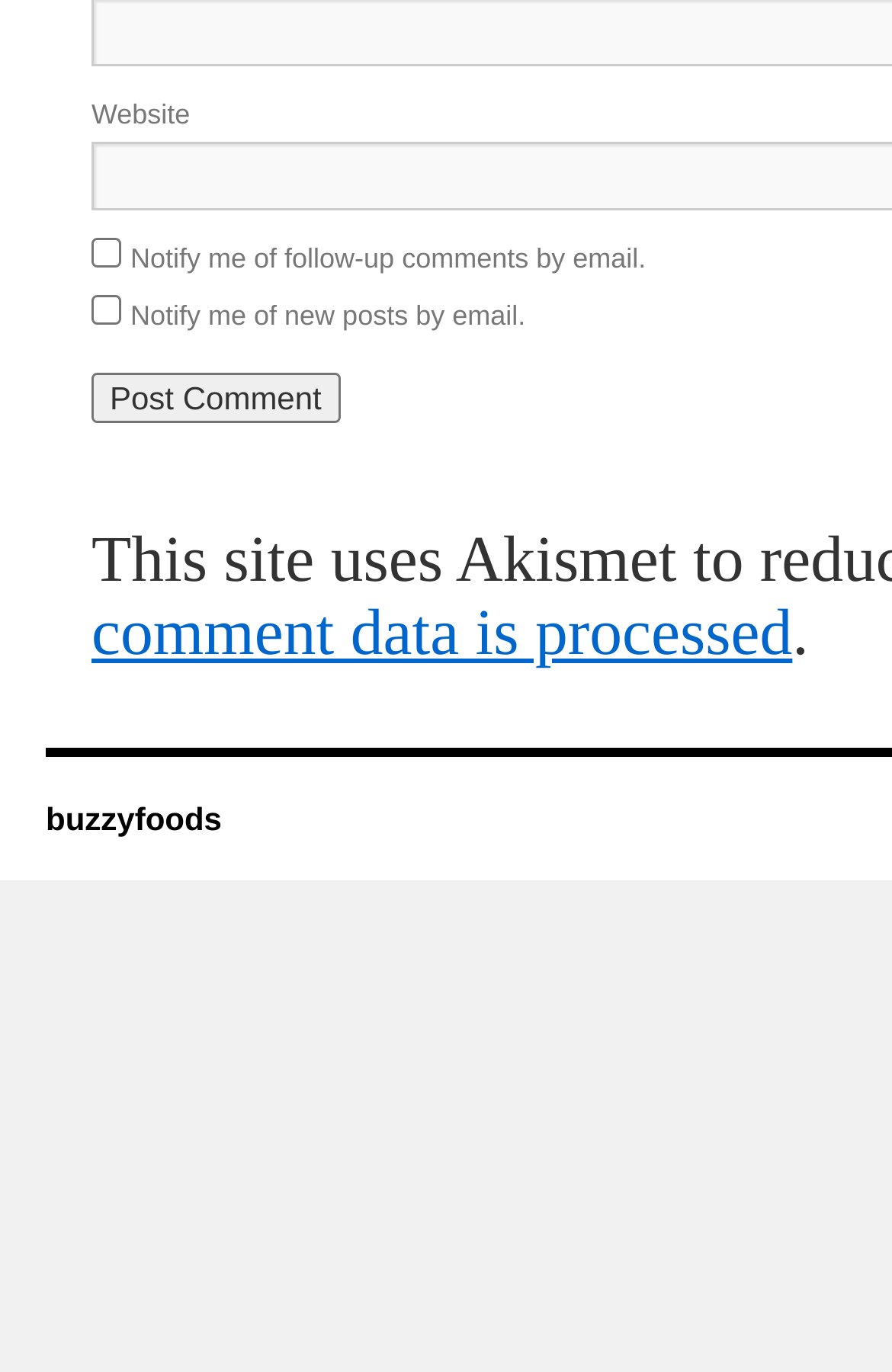Bounding box coordinates should be provided in the format (top-left x, top-left y, bottom-right x, bottom-right y) with all values between 0 and 1. Identify the bounding box for this UI element: Política de Cookies

None